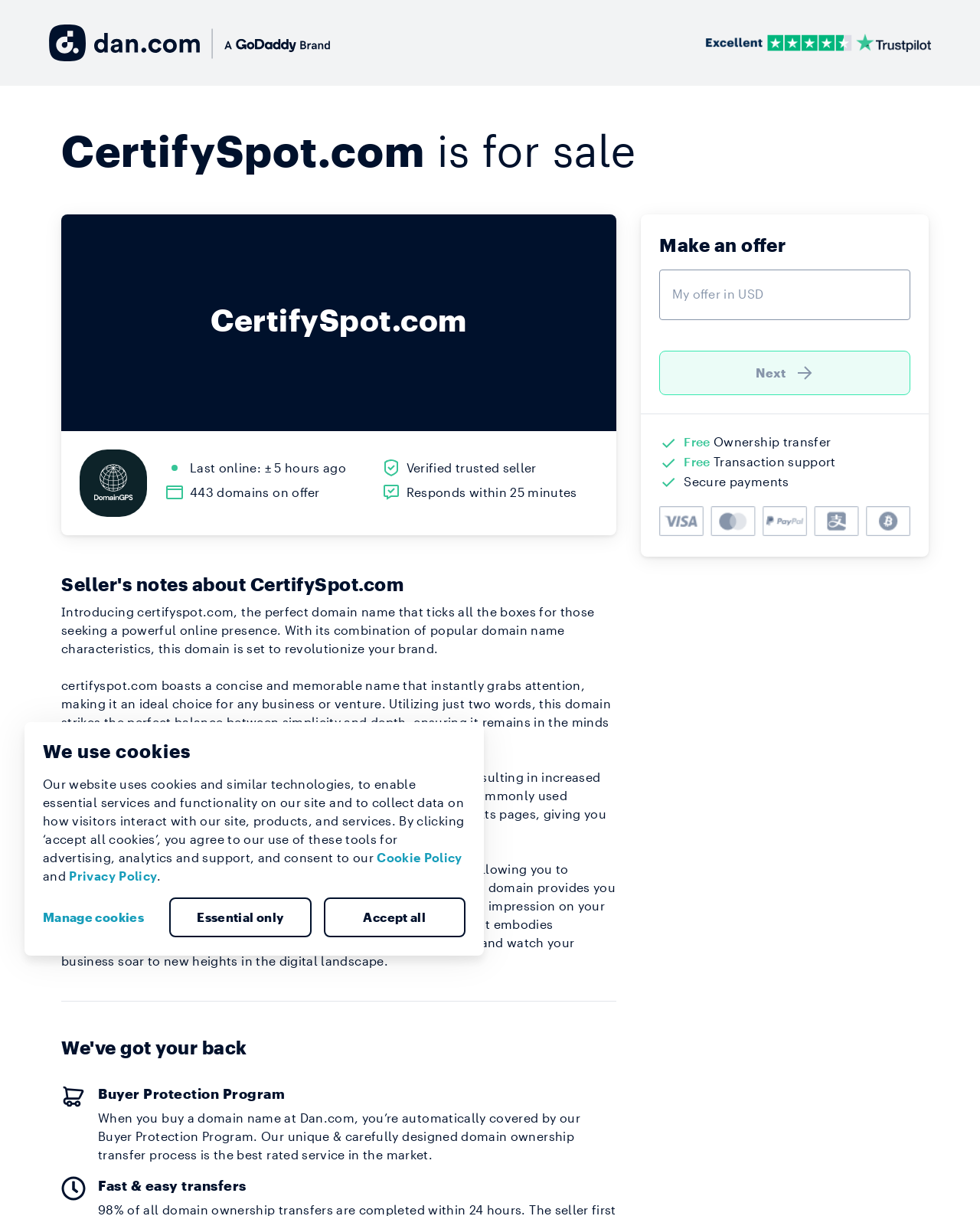Determine the bounding box coordinates of the element's region needed to click to follow the instruction: "Click the Next button". Provide these coordinates as four float numbers between 0 and 1, formatted as [left, top, right, bottom].

[0.673, 0.288, 0.929, 0.325]